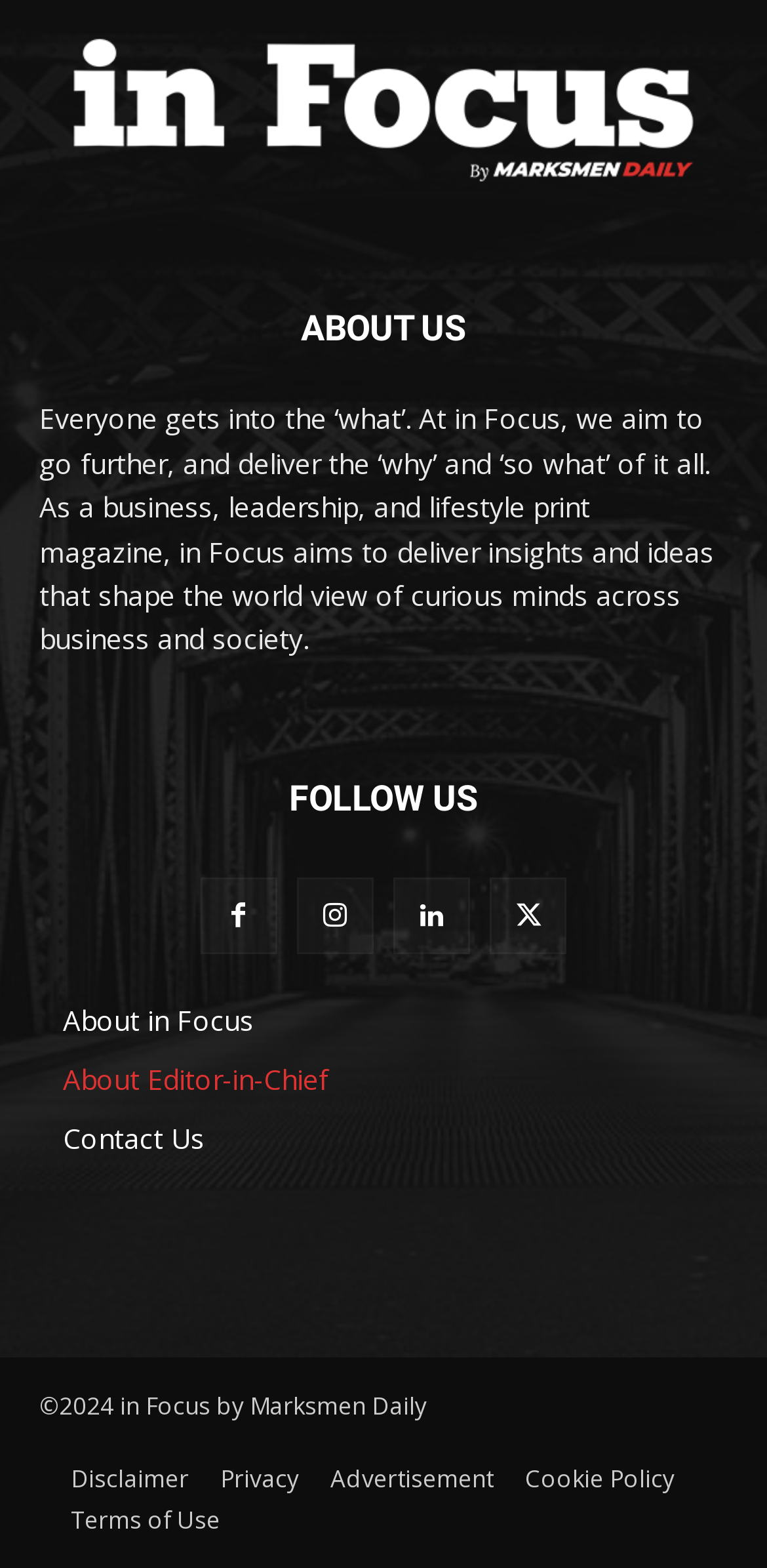Find the bounding box coordinates of the clickable element required to execute the following instruction: "Follow on Facebook". Provide the coordinates as four float numbers between 0 and 1, i.e., [left, top, right, bottom].

[0.261, 0.559, 0.361, 0.608]